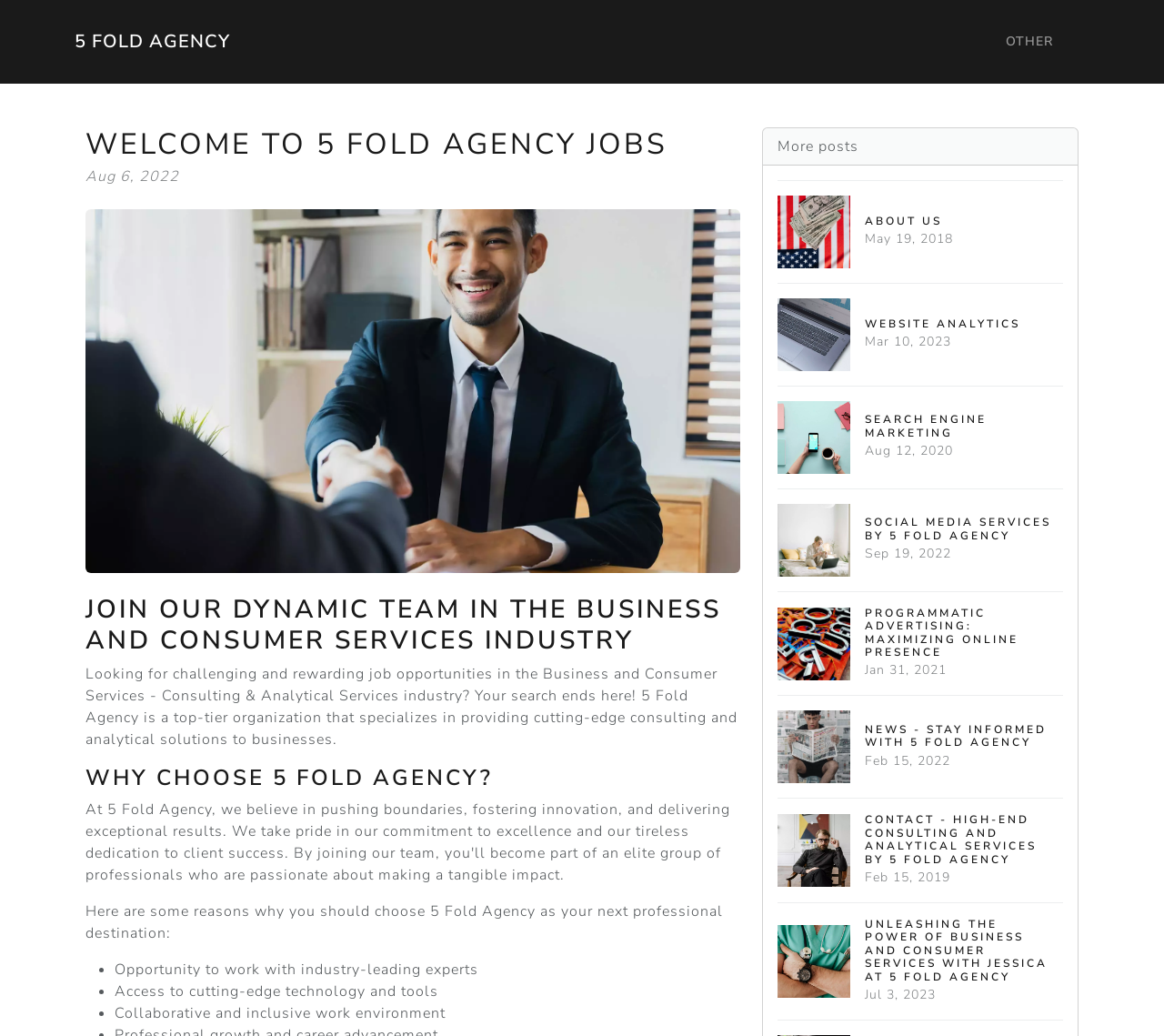Can you look at the image and give a comprehensive answer to the question:
How many links are there in the 'OTHER' section?

In the 'OTHER' section, there are 8 links with corresponding headings, images, and dates, indicating 8 different topics or articles.